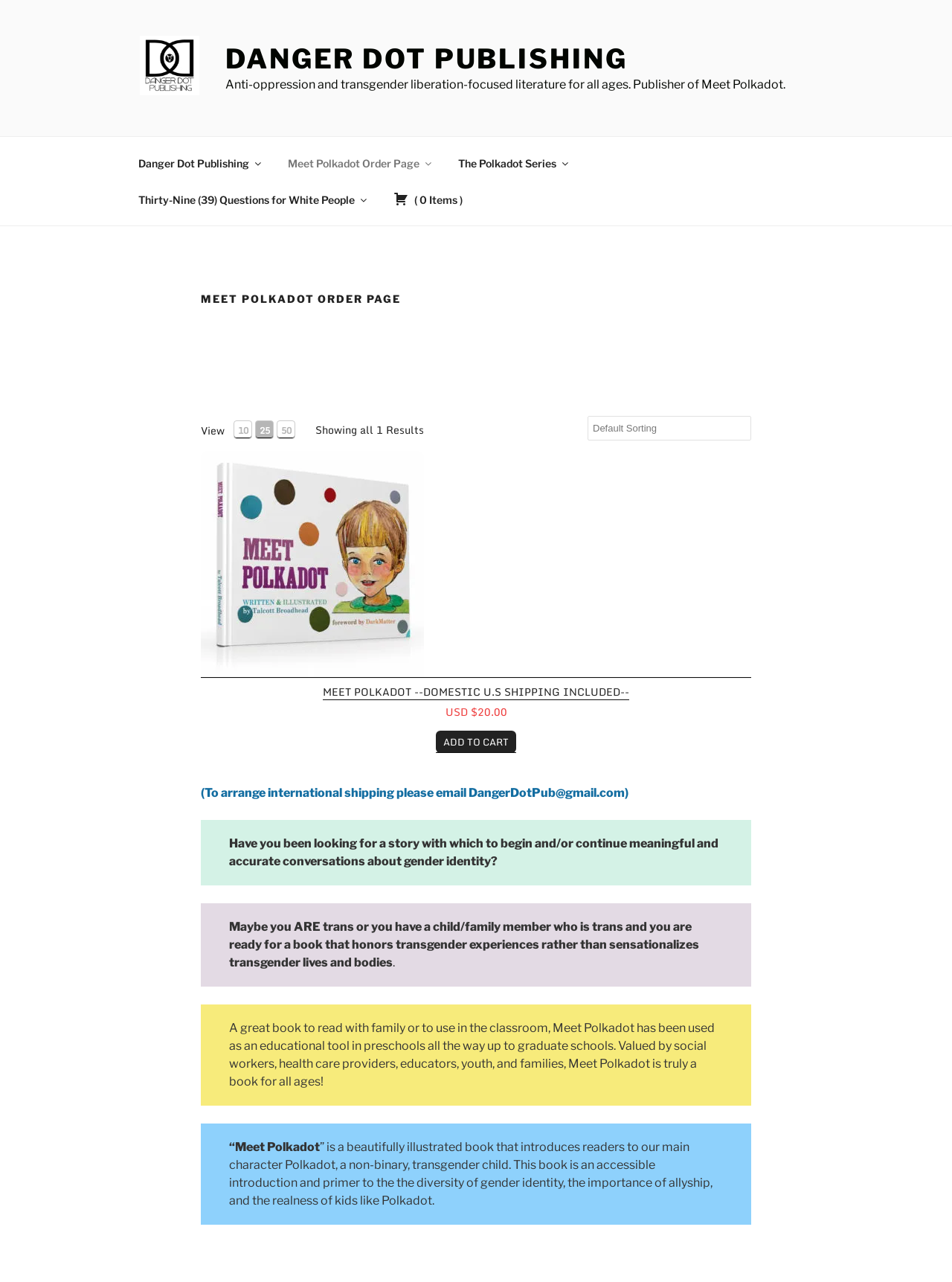Determine the bounding box coordinates of the section I need to click to execute the following instruction: "Click on the 'Quickview' button". Provide the coordinates as four float numbers between 0 and 1, i.e., [left, top, right, bottom].

[0.327, 0.412, 0.673, 0.429]